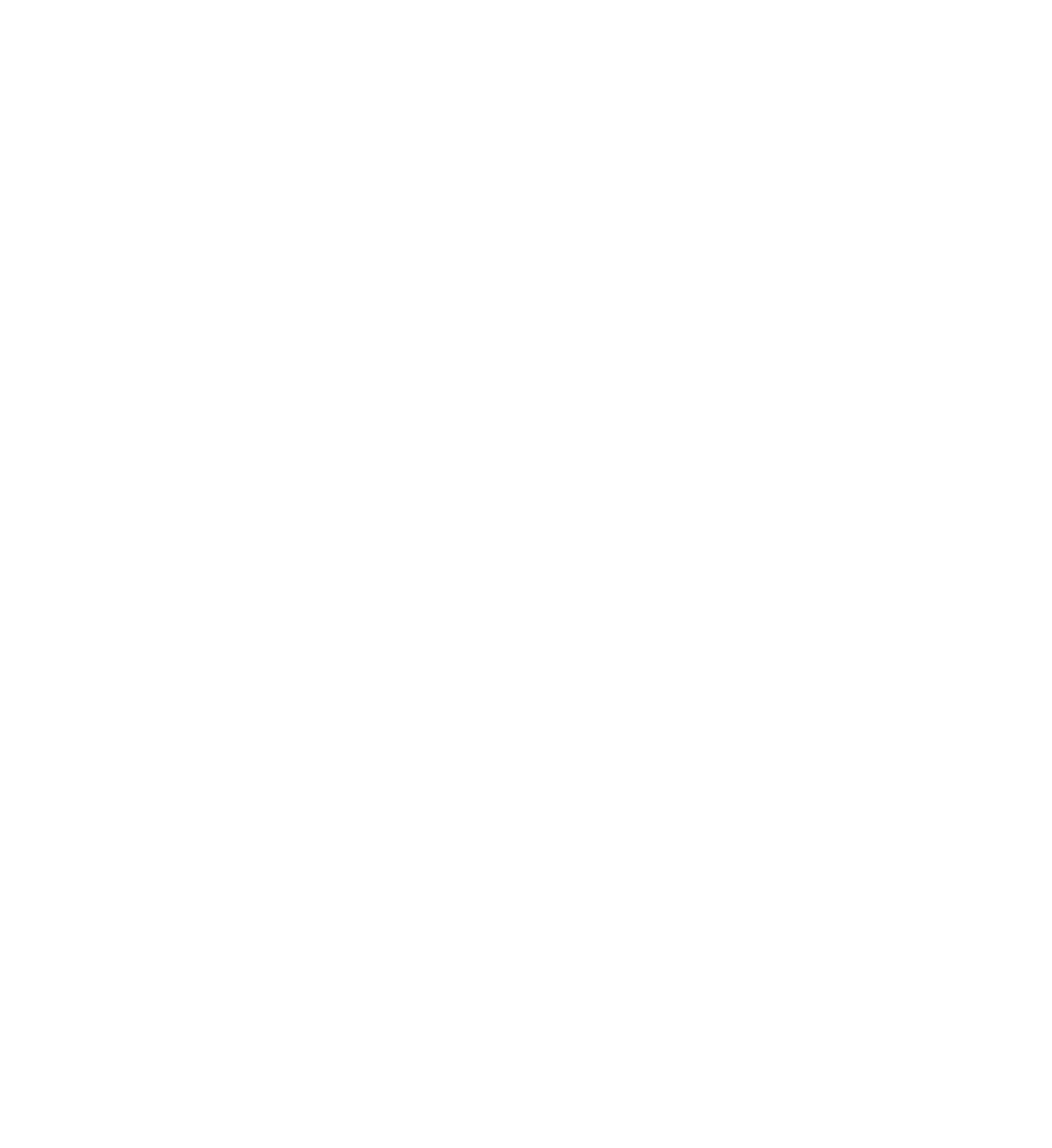How can diabetics maintain proper blood sugar levels?
Based on the screenshot, respond with a single word or phrase.

By keeping track of carbohydrates consumed